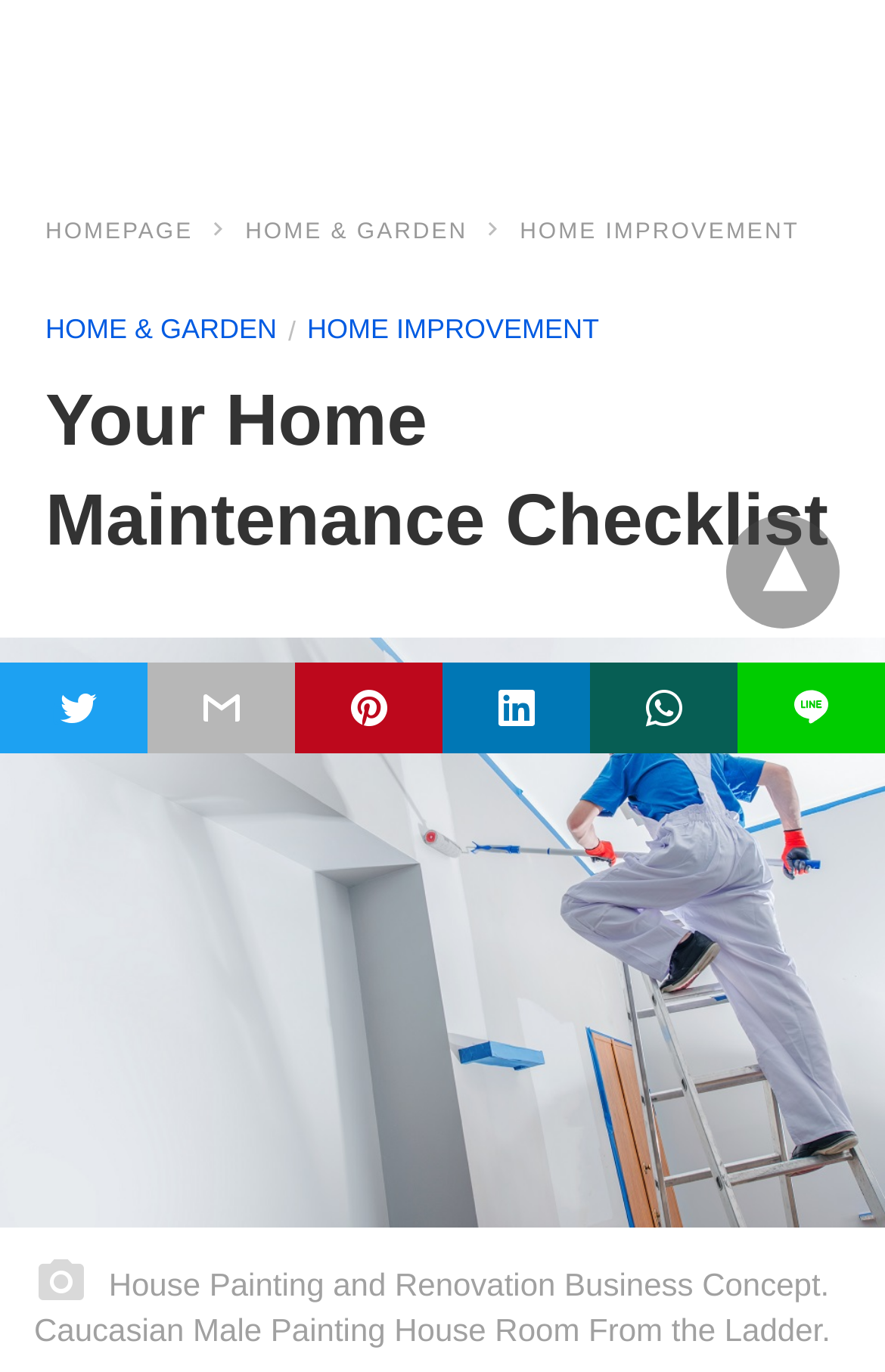Calculate the bounding box coordinates of the UI element given the description: "Menu".

None